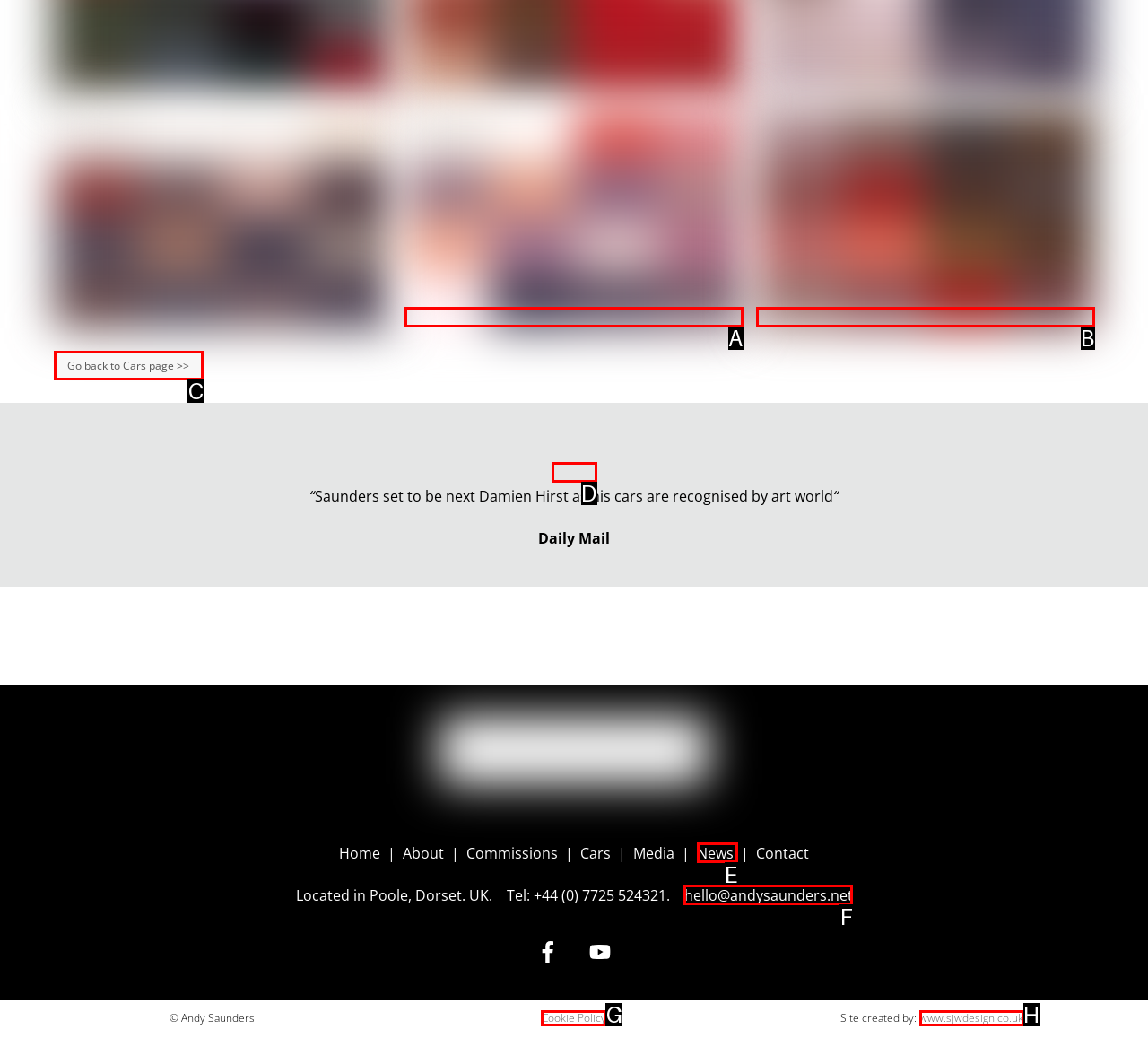Assess the description: alt="flat-out-15" title="flat-out-15" and select the option that matches. Provide the letter of the chosen option directly from the given choices.

A